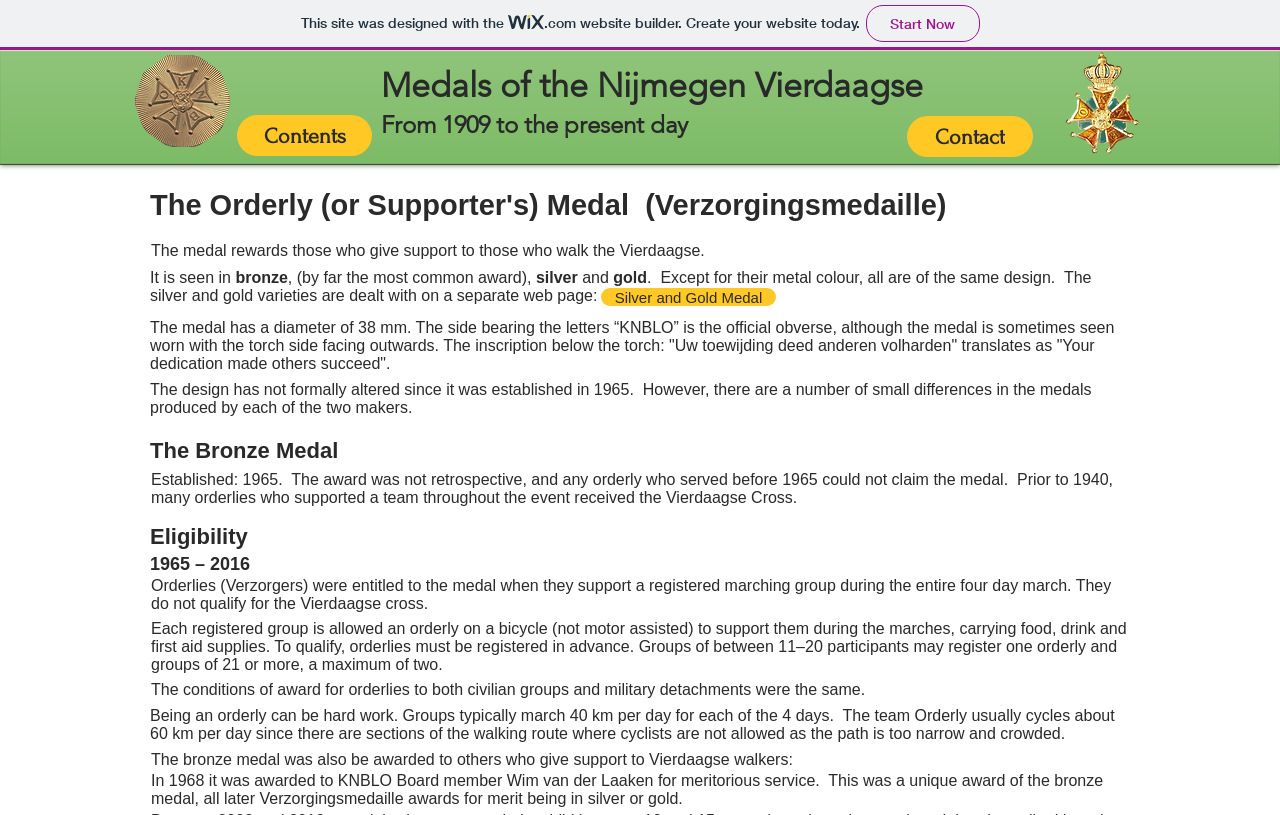Extract the bounding box coordinates of the UI element described by: "Silver and Gold Medal". The coordinates should include four float numbers ranging from 0 to 1, e.g., [left, top, right, bottom].

[0.47, 0.353, 0.606, 0.375]